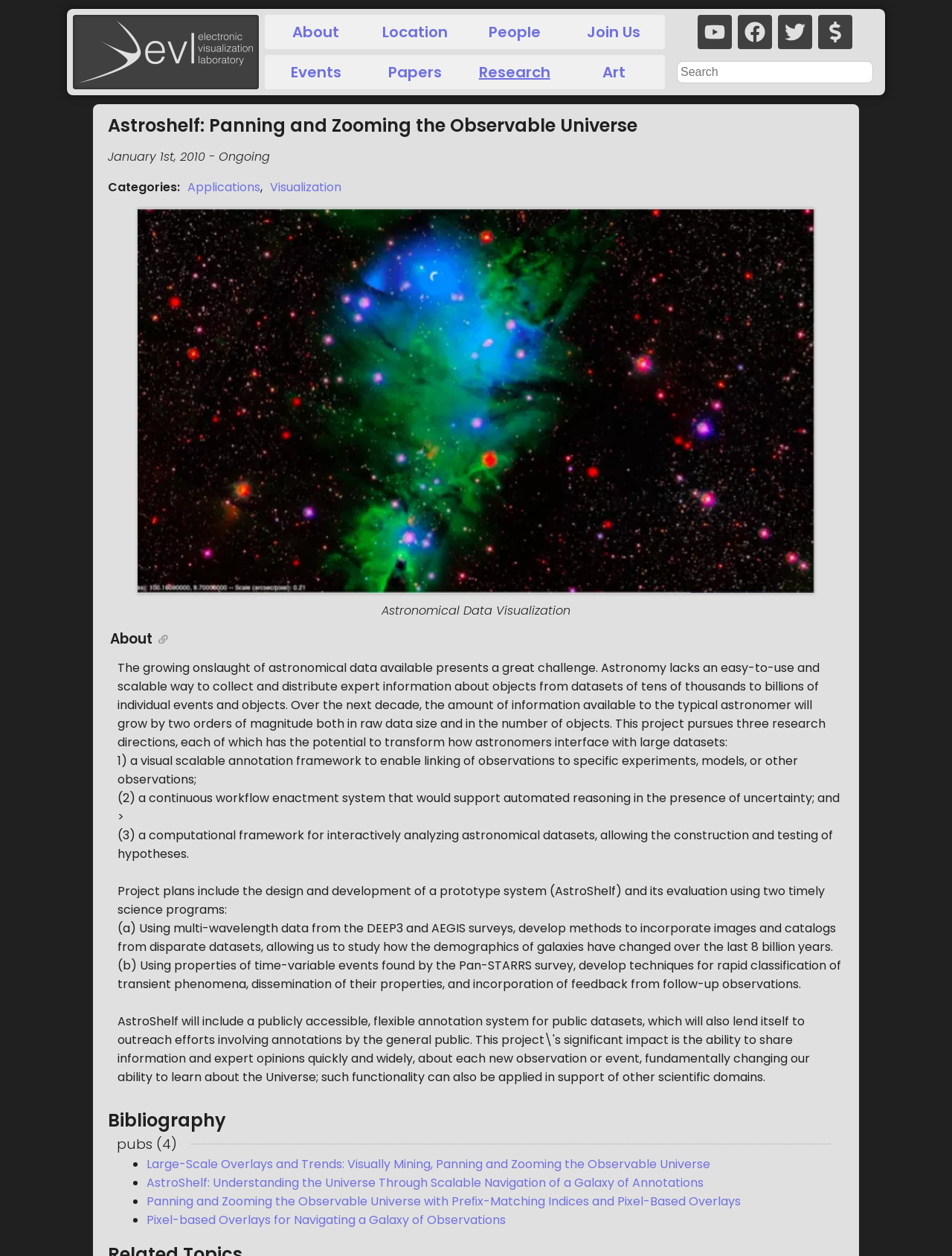Analyze and describe the webpage in a detailed narrative.

This webpage is about Astroshelf, a project focused on panning and zooming the observable universe. At the top, there is a navigation menu with links to "About", "Location", "People", "Join Us", "Events", "Papers", "Research", and "Art". Below the navigation menu, there are social media links to YouTube, Facebook, Twitter, and a "Donate" button.

The main content of the page is divided into two sections. On the left, there is a heading that reads "Astroshelf: Panning and Zooming the Observable Universe" followed by a search box. Below the search box, there is a figure with a link to "Astronomical Data Visualization" and a figcaption.

On the right, there is a section about the project, which includes a heading "About" and a paragraph of text that describes the project's goals and objectives. The text explains that the project aims to address the challenge of handling large amounts of astronomical data and proposes three research directions to achieve this. The directions are listed as bullet points, including a visual scalable annotation framework, a continuous workflow enactment system, and a computational framework for interactively analyzing astronomical datasets.

Below the project description, there is a section titled "Bibliography" with a heading "pubs (4)" and a list of four publications related to the project. Each publication is listed as a bullet point with a link to the publication title.

Overall, the webpage provides an overview of the Astroshelf project, its goals, and its research directions, as well as a list of related publications.